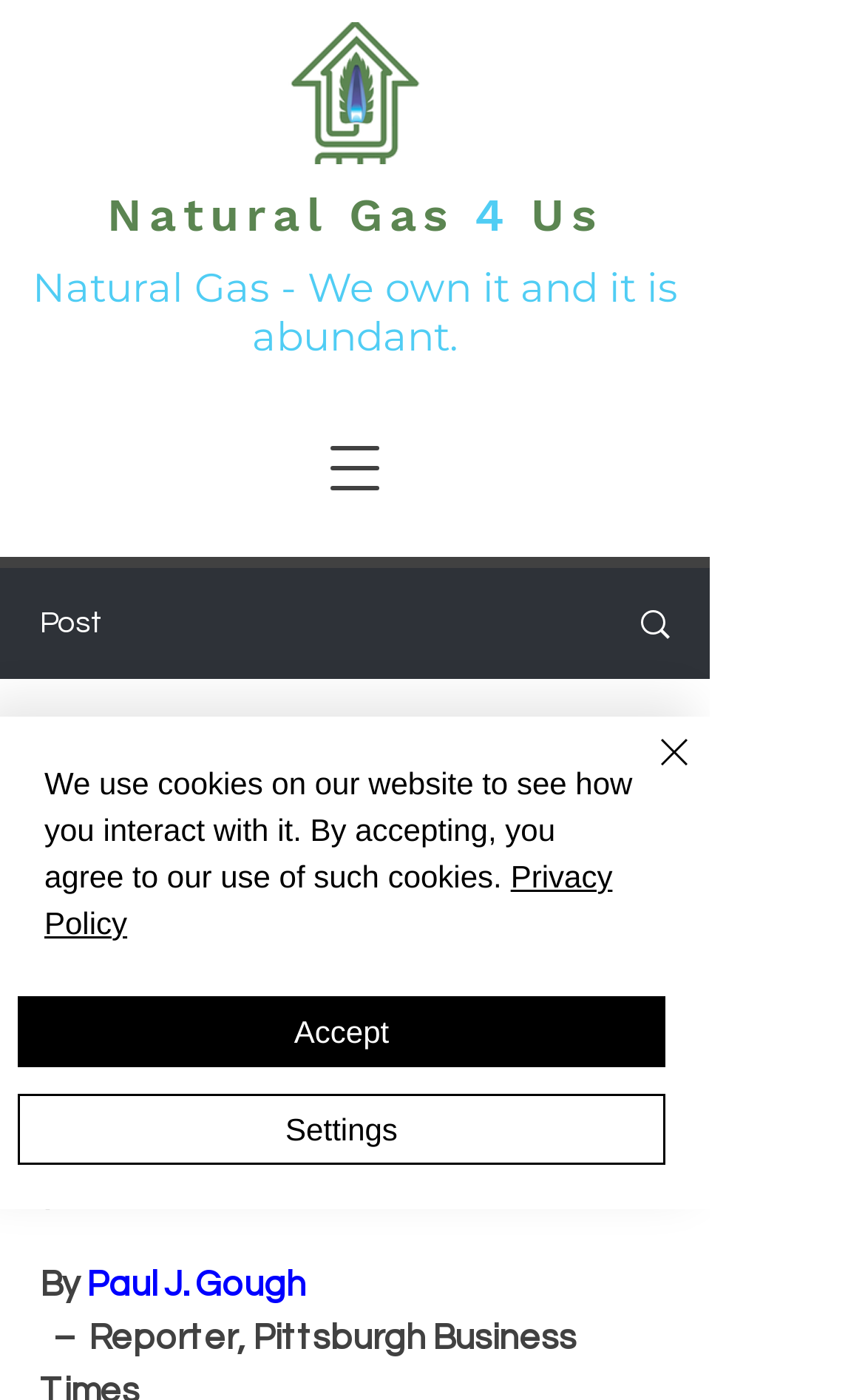Please find the bounding box coordinates (top-left x, top-left y, bottom-right x, bottom-right y) in the screenshot for the UI element described as follows: aria-label="More actions"

[0.738, 0.637, 0.8, 0.675]